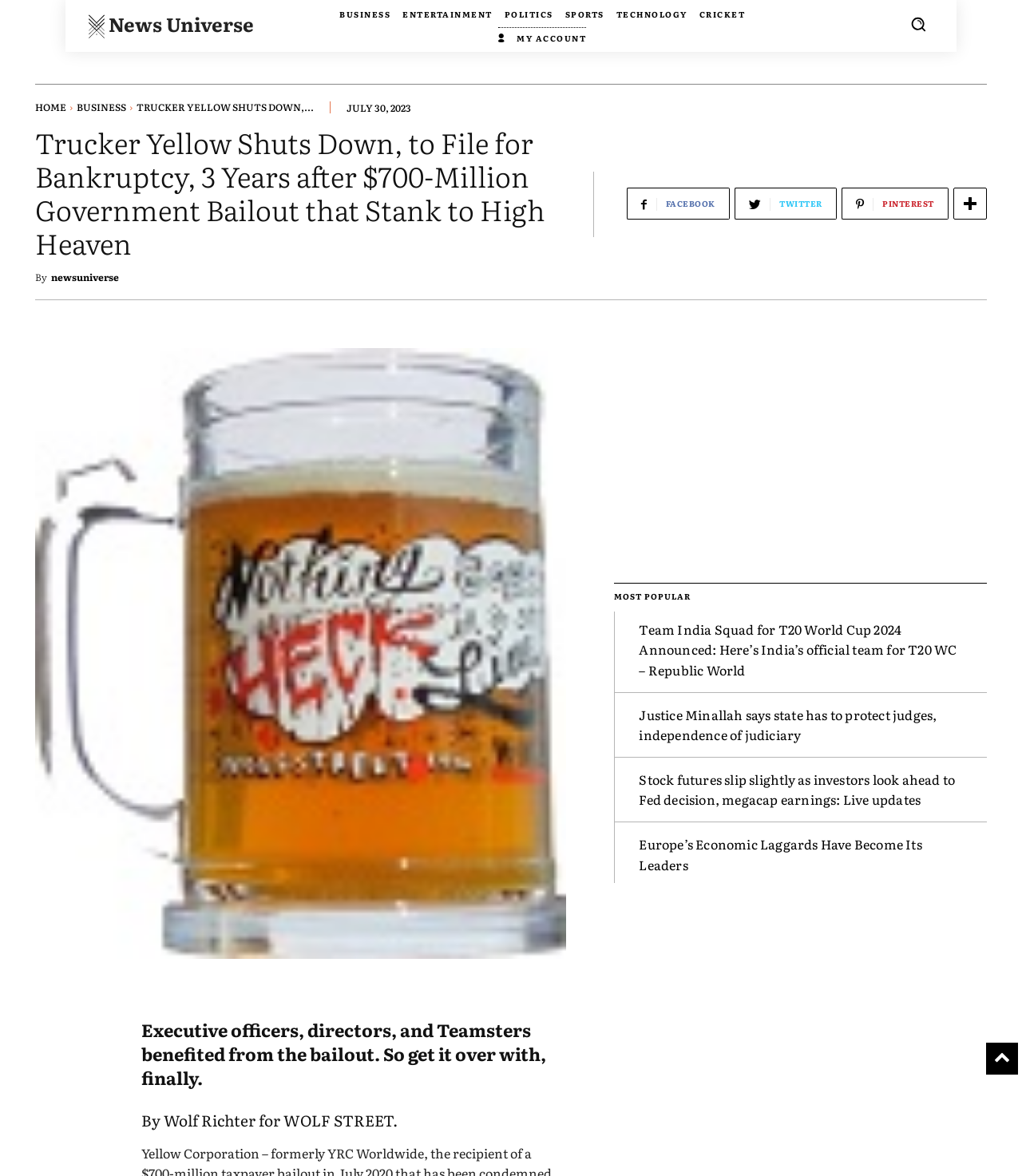Give a concise answer of one word or phrase to the question: 
What is the title of the most popular article?

Team India Squad for T20 World Cup 2024 Announced